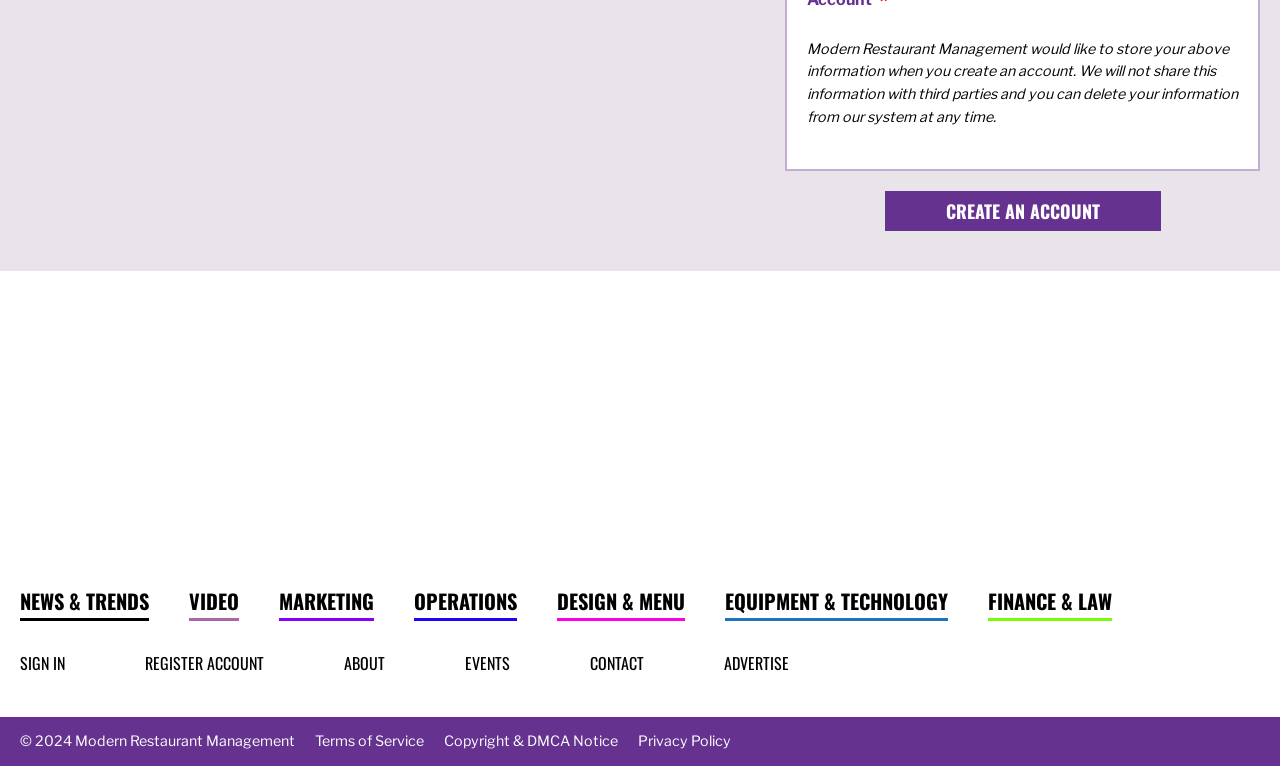Provide the bounding box coordinates of the HTML element described by the text: "News & Trends". The coordinates should be in the format [left, top, right, bottom] with values between 0 and 1.

[0.016, 0.771, 0.116, 0.811]